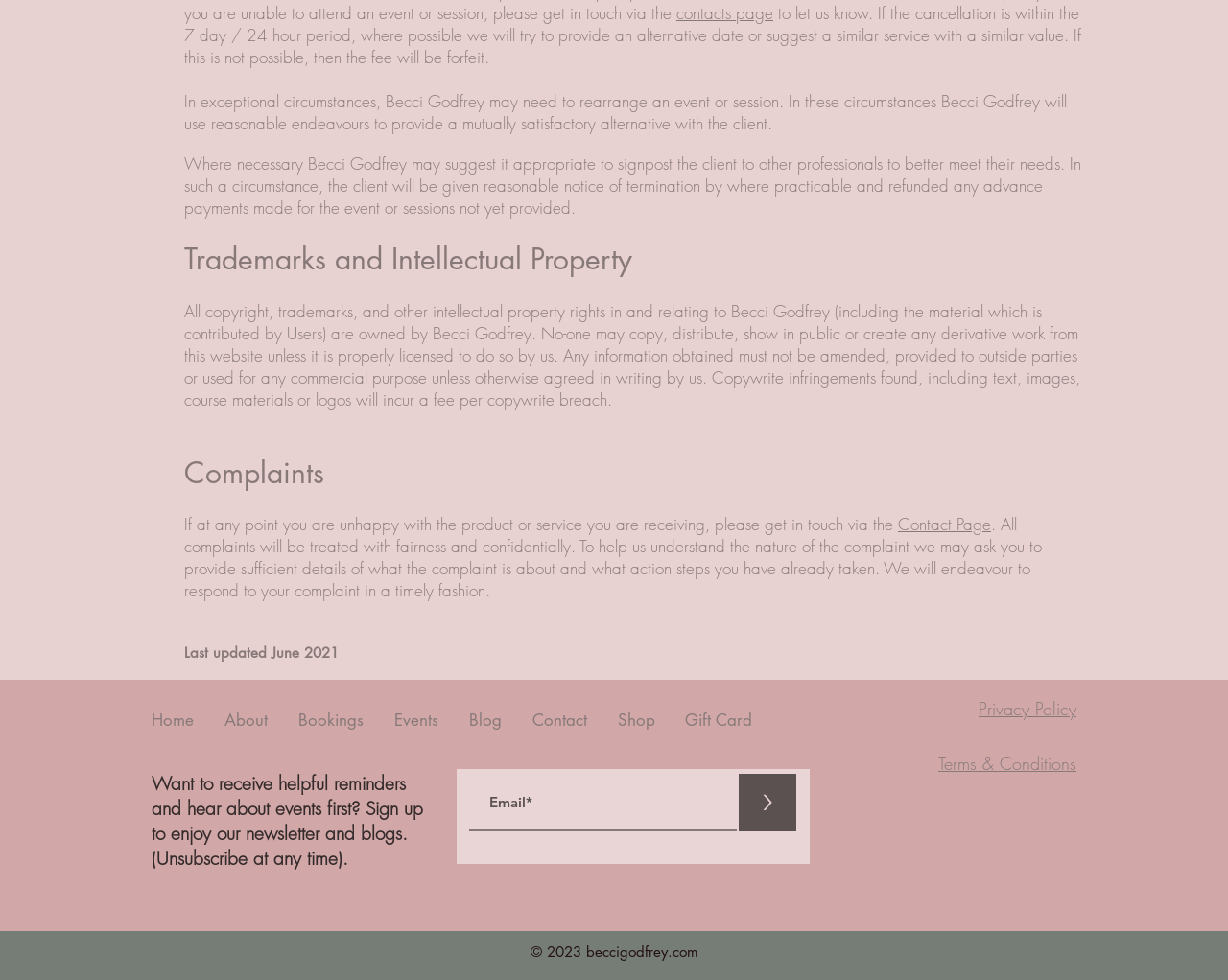Please use the details from the image to answer the following question comprehensively:
What is the purpose of the 'Bookings' link?

The 'Bookings' link is part of the navigation menu and is likely to be used to book events or sessions with Becci Godfrey. This is inferred from the context of the webpage which provides information about events, sessions, and cancellations.